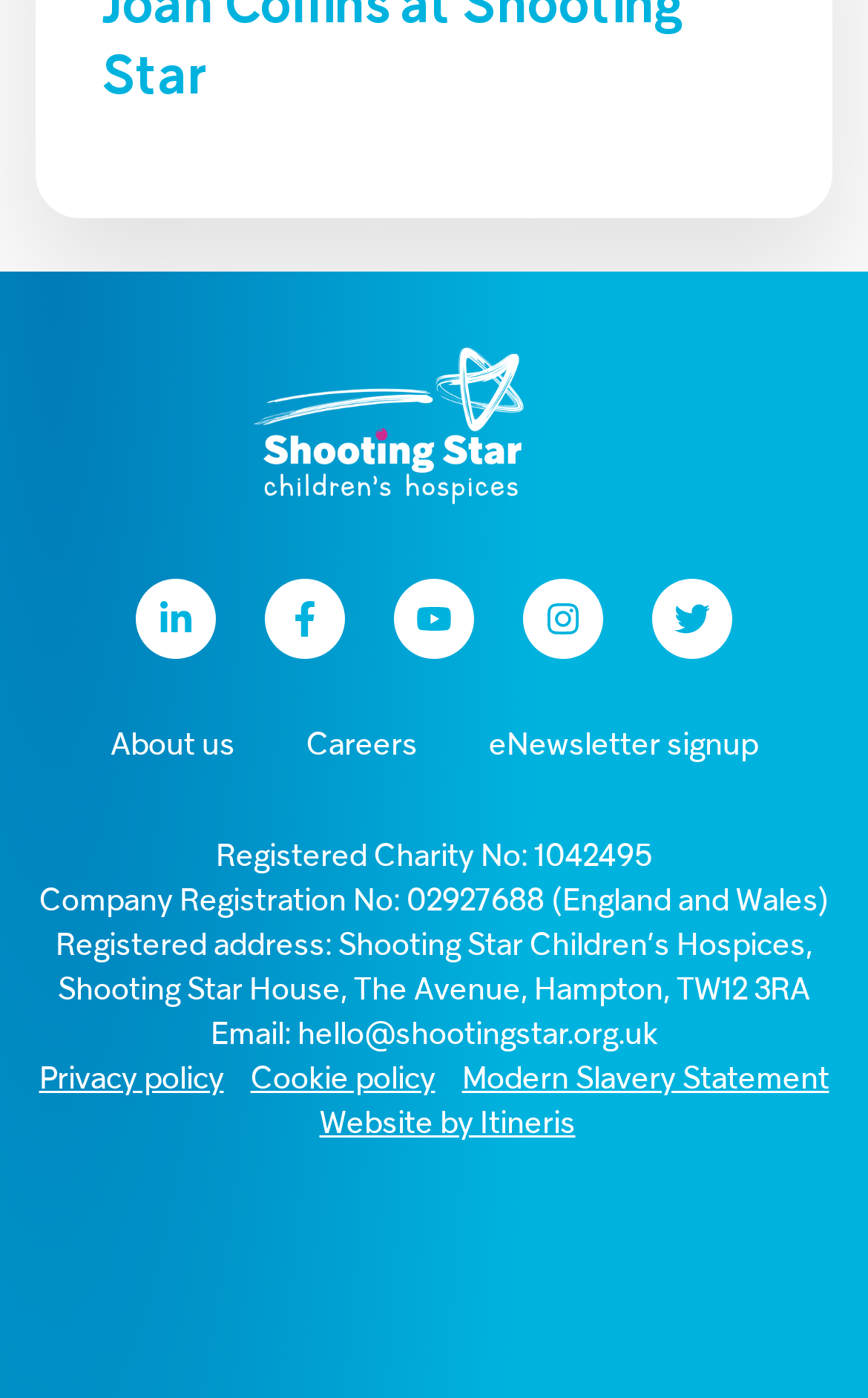What is the charity registration number? Based on the screenshot, please respond with a single word or phrase.

1042495